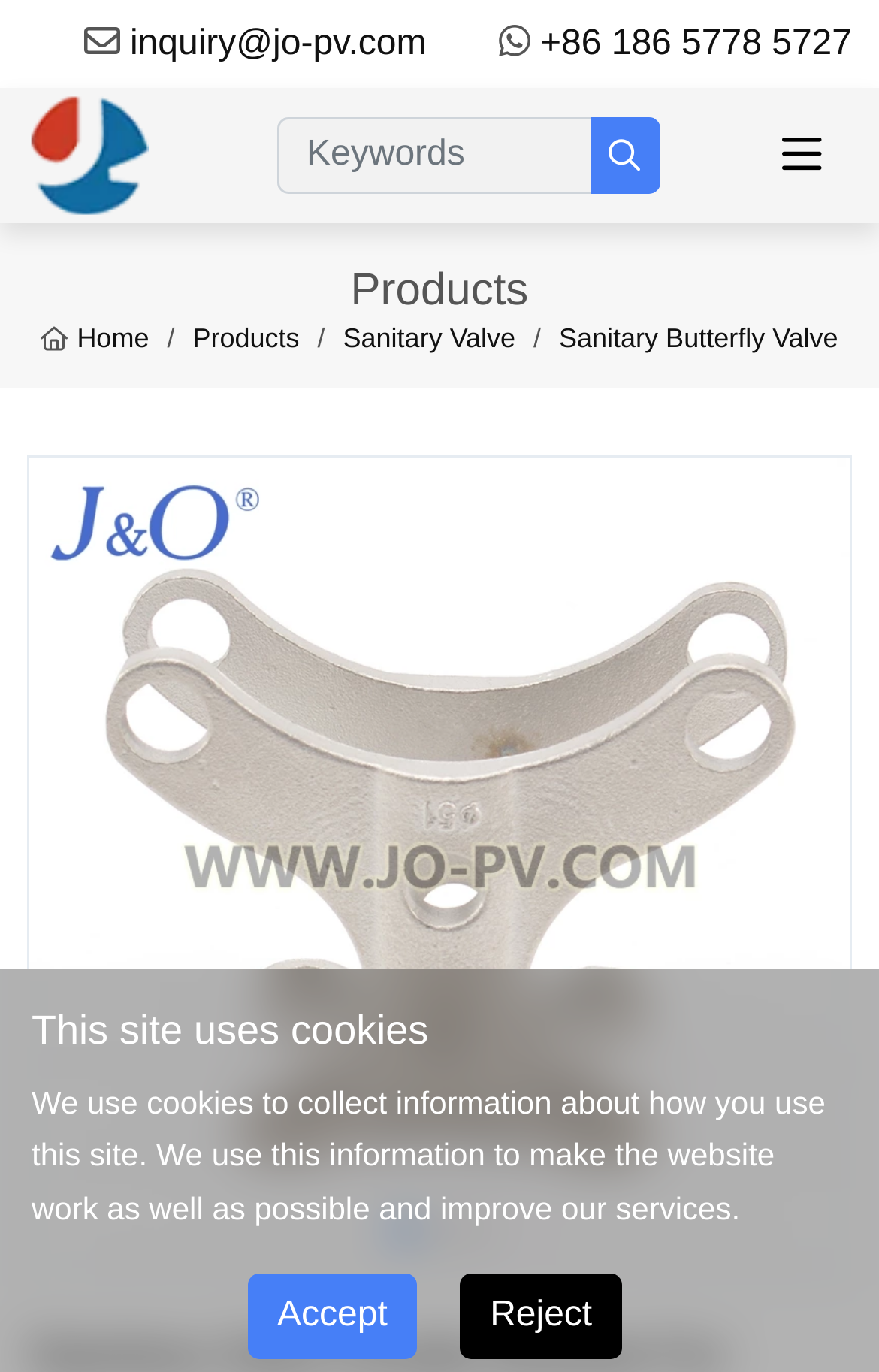Please identify the bounding box coordinates of the element that needs to be clicked to execute the following command: "toggle menu". Provide the bounding box using four float numbers between 0 and 1, formatted as [left, top, right, bottom].

[0.856, 0.088, 0.969, 0.139]